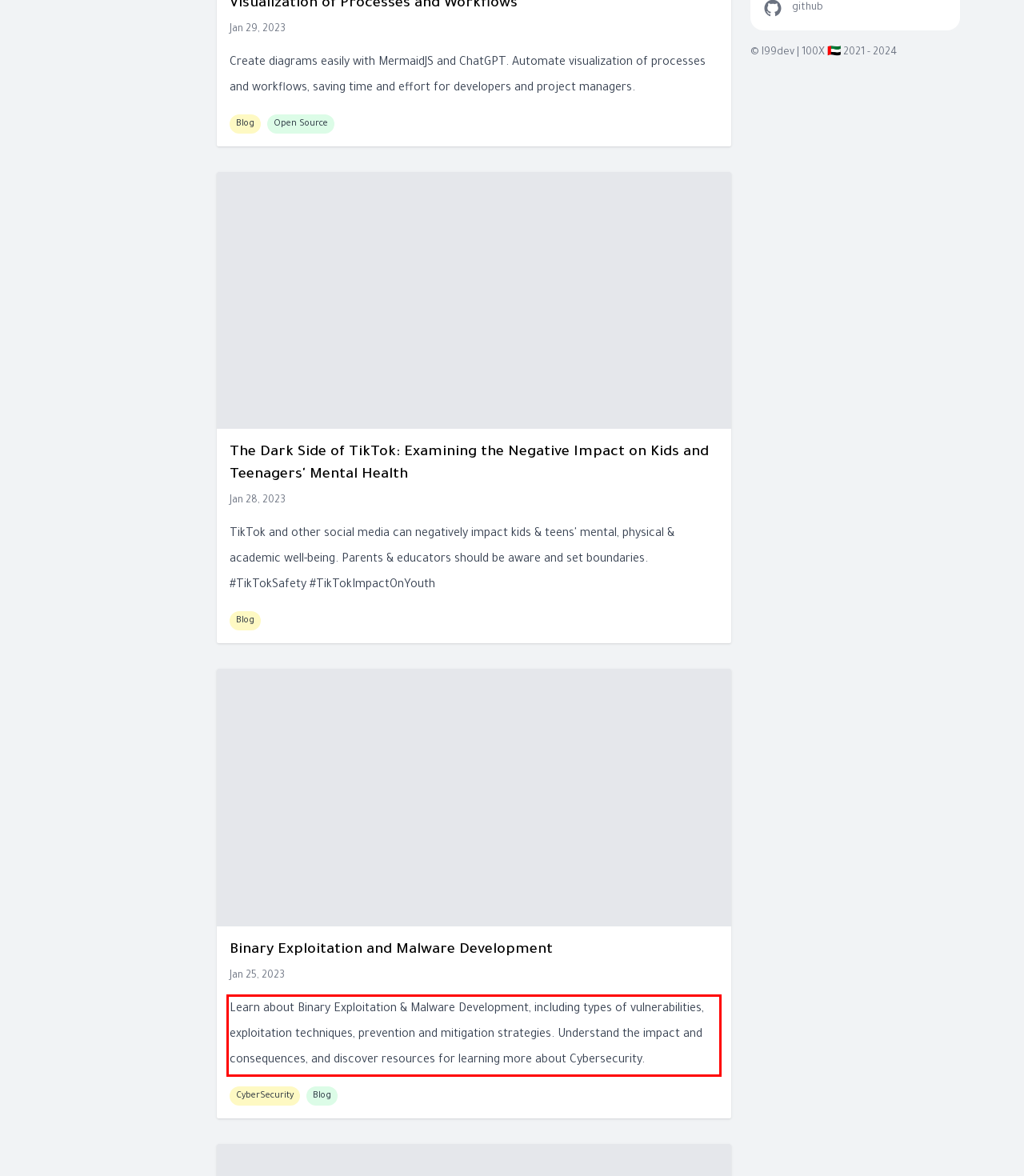Please perform OCR on the UI element surrounded by the red bounding box in the given webpage screenshot and extract its text content.

Learn about Binary Exploitation & Malware Development, including types of vulnerabilities, exploitation techniques, prevention and mitigation strategies. Understand the impact and consequences, and discover resources for learning more about Cybersecurity.